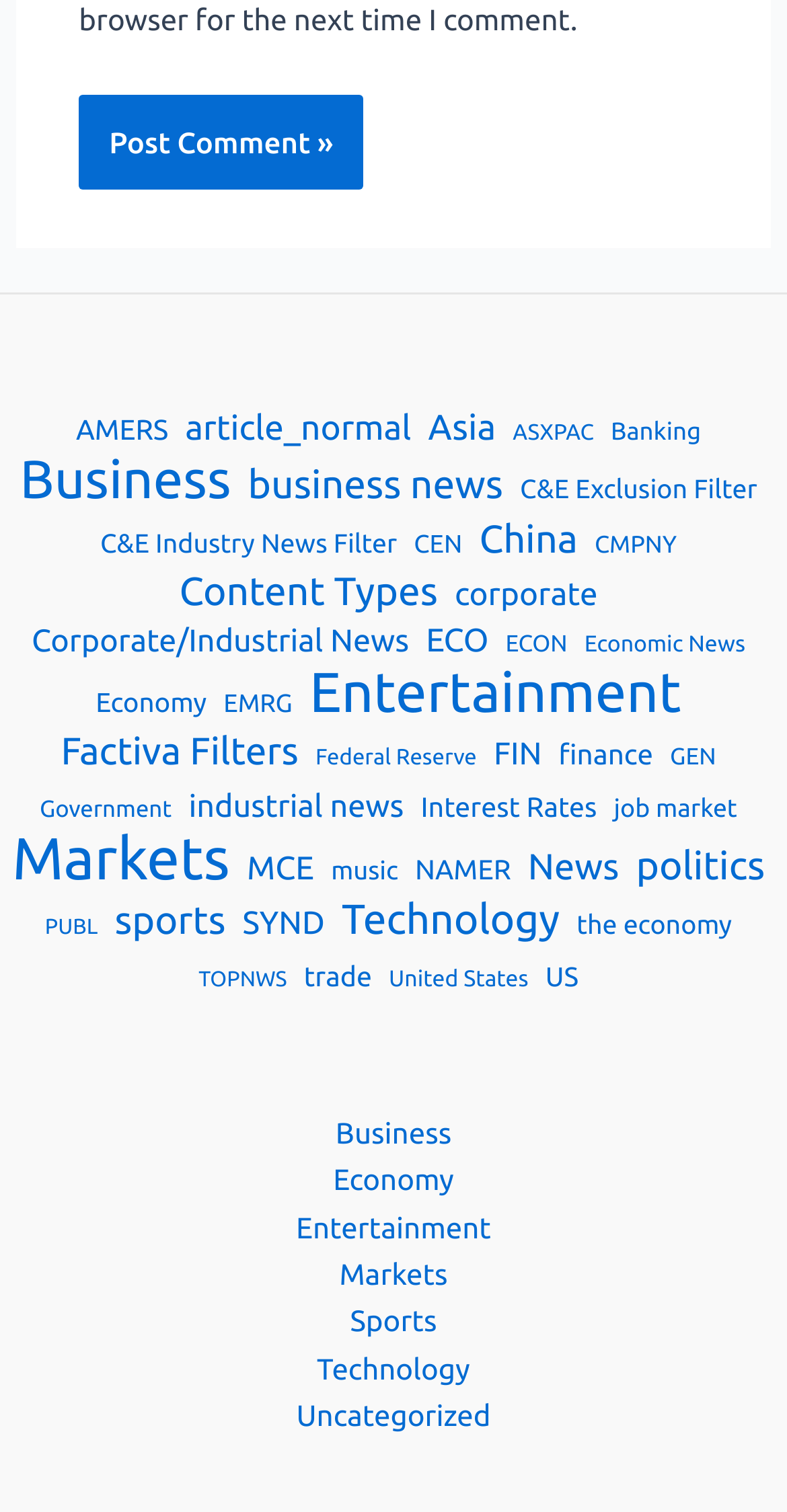What is the last category listed in the 'Footer Widget 1' section?
Give a thorough and detailed response to the question.

The last category listed in the 'Footer Widget 1' section is 'Uncategorized', which is located at the bottom of the section with a bounding box of [0.376, 0.924, 0.623, 0.947].